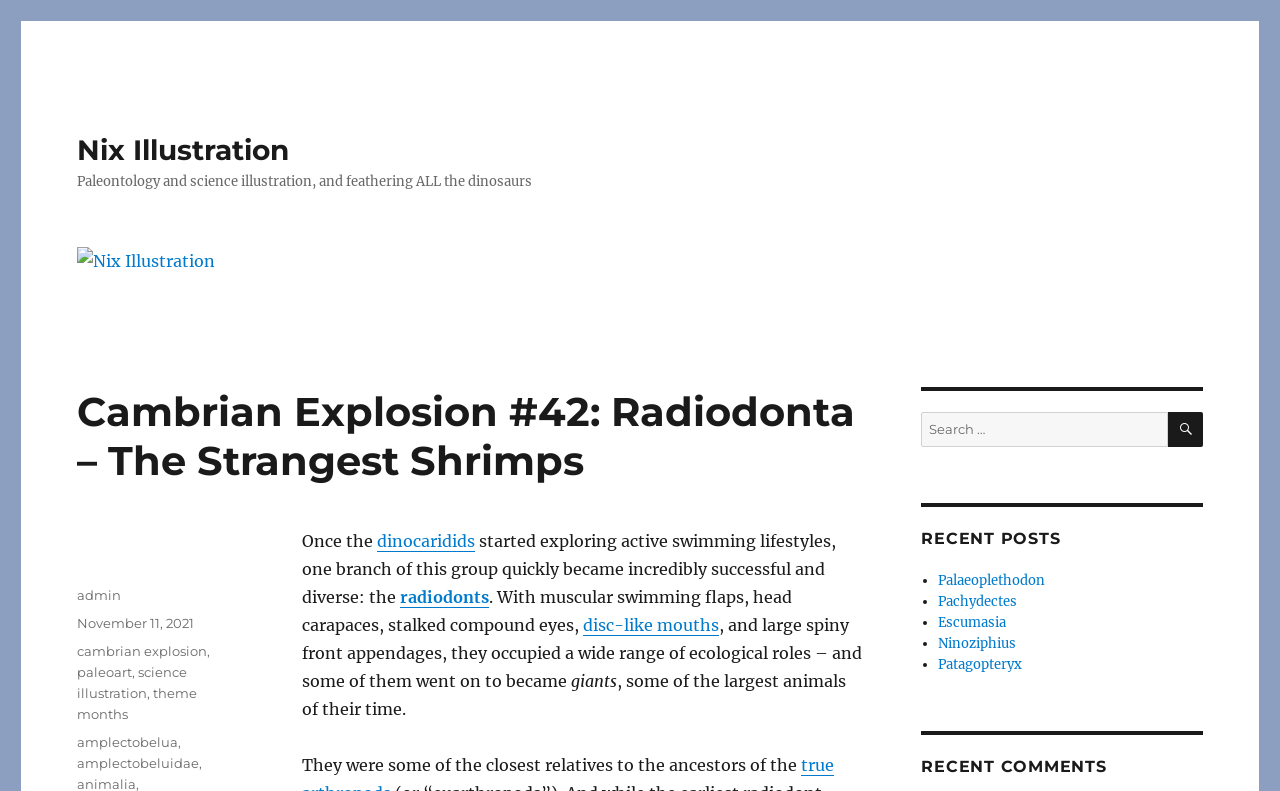Using the format (top-left x, top-left y, bottom-right x, bottom-right y), provide the bounding box coordinates for the described UI element. All values should be floating point numbers between 0 and 1: Industry outlook

None